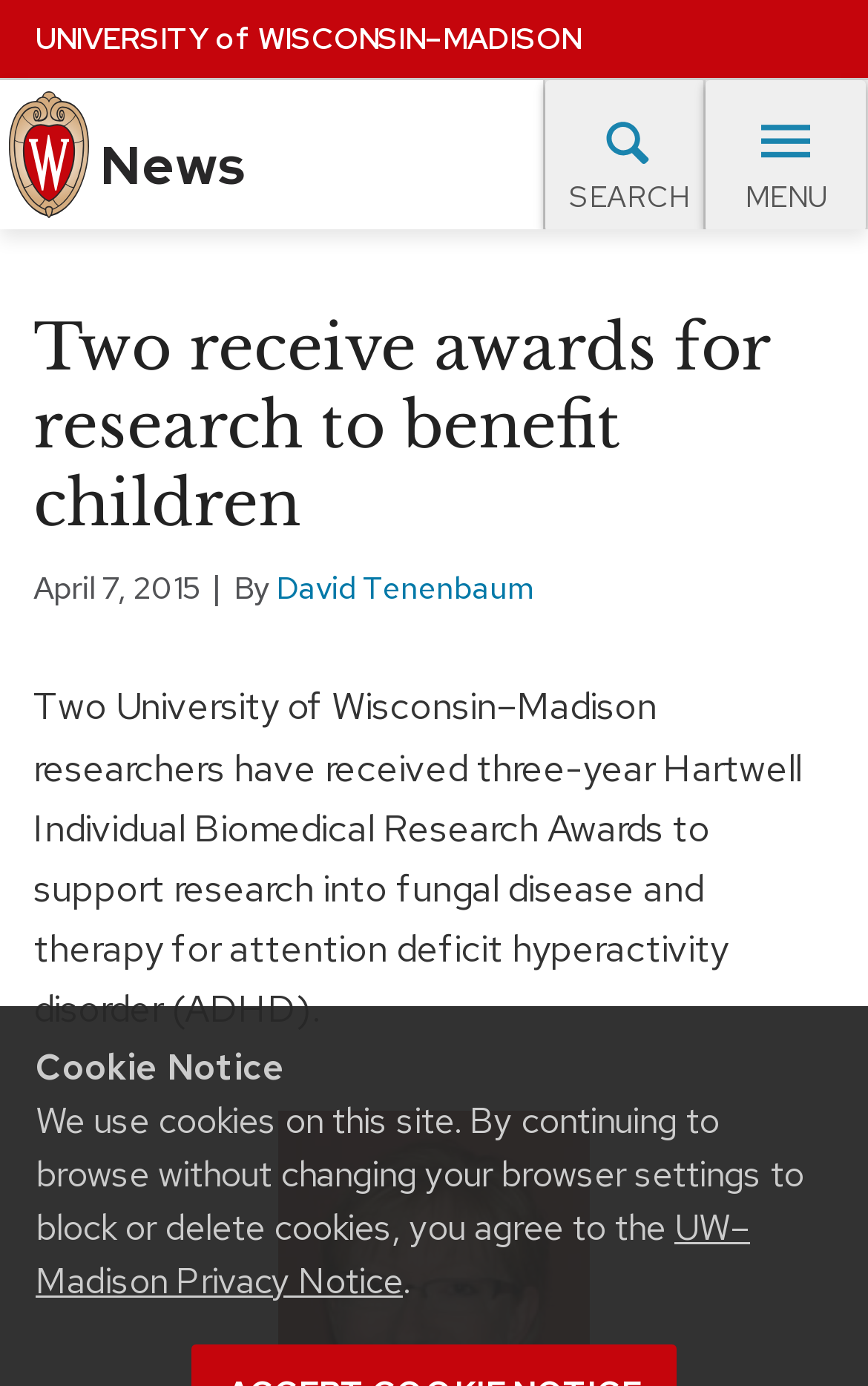Please determine the primary heading and provide its text.

Two receive awards for research to benefit children